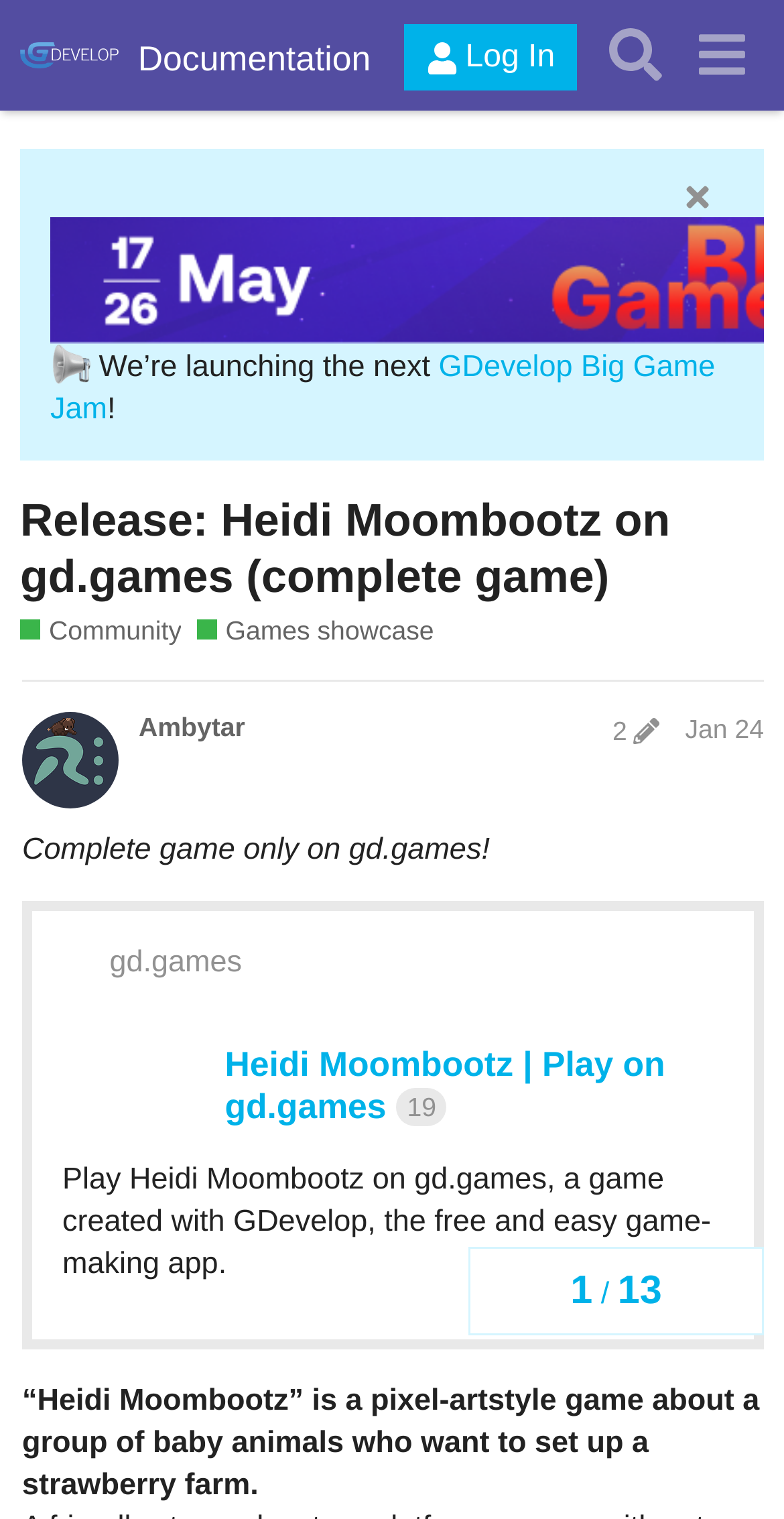What is the name of the game showcased?
Give a single word or phrase as your answer by examining the image.

Heidi Moombootz